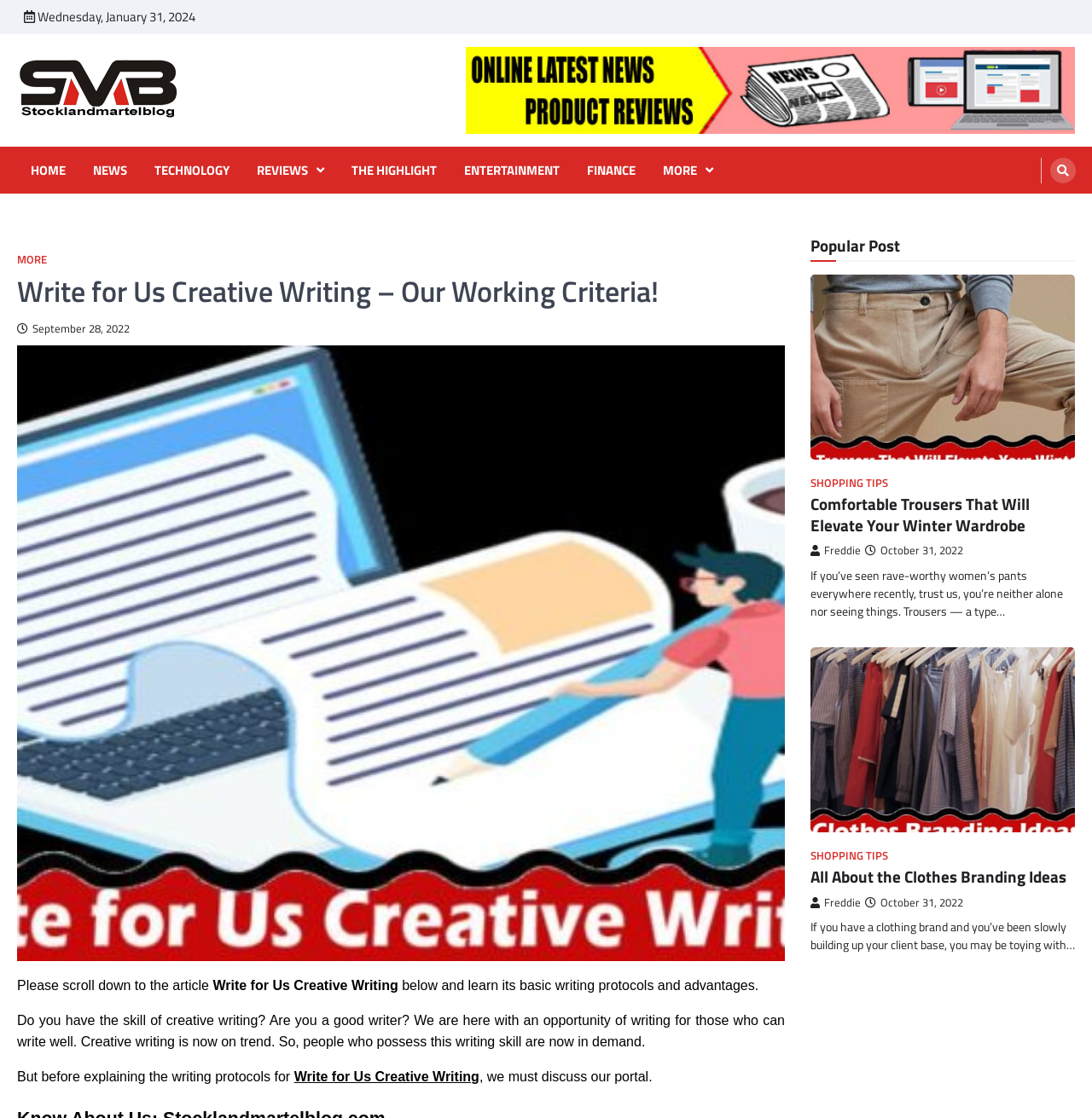Explain the webpage in detail, including its primary components.

The webpage is about a blog that focuses on creative writing and online reviews. At the top, there is a header section with a logo, a title "stocklandmartelblog – Latest News & Online Reviews", and a navigation menu with links to different sections such as "HOME", "NEWS", "TECHNOLOGY", and more.

Below the header, there is a section with a date "Wednesday, January 31, 2024" and an advertisement image. On the right side of the page, there is a vertical menu with links to various categories.

The main content of the page is about an article titled "Write for Us Creative Writing – Our Working Criteria!". The article starts with a brief introduction to creative writing and its growing demand. It then explains the basic writing protocols and advantages of writing for the blog.

Below the article, there is a section titled "Popular Post" with a list of links to other articles, including "Comfortable Trousers That Will Elevate Your Winter Wardrobe" and "All About the Clothes Branding Ideas". Each article has a brief summary and an image. The articles are arranged in a grid layout, with two columns and multiple rows.

Throughout the page, there are various images, including a logo, advertisement images, and images related to the articles. The overall layout is organized, with clear headings and concise text.